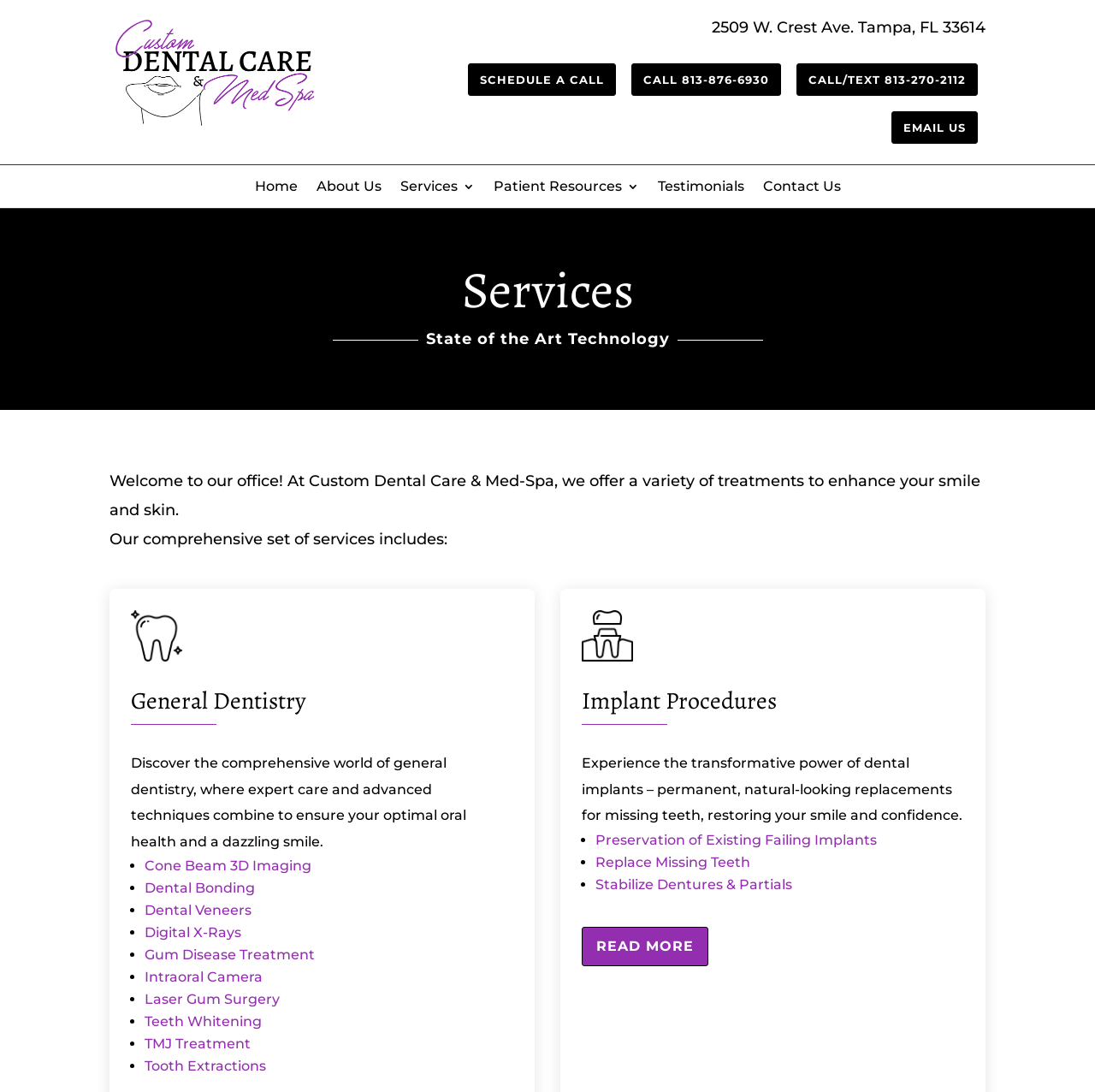What is the phone number to call for scheduling?
Using the visual information, respond with a single word or phrase.

813-876-6930